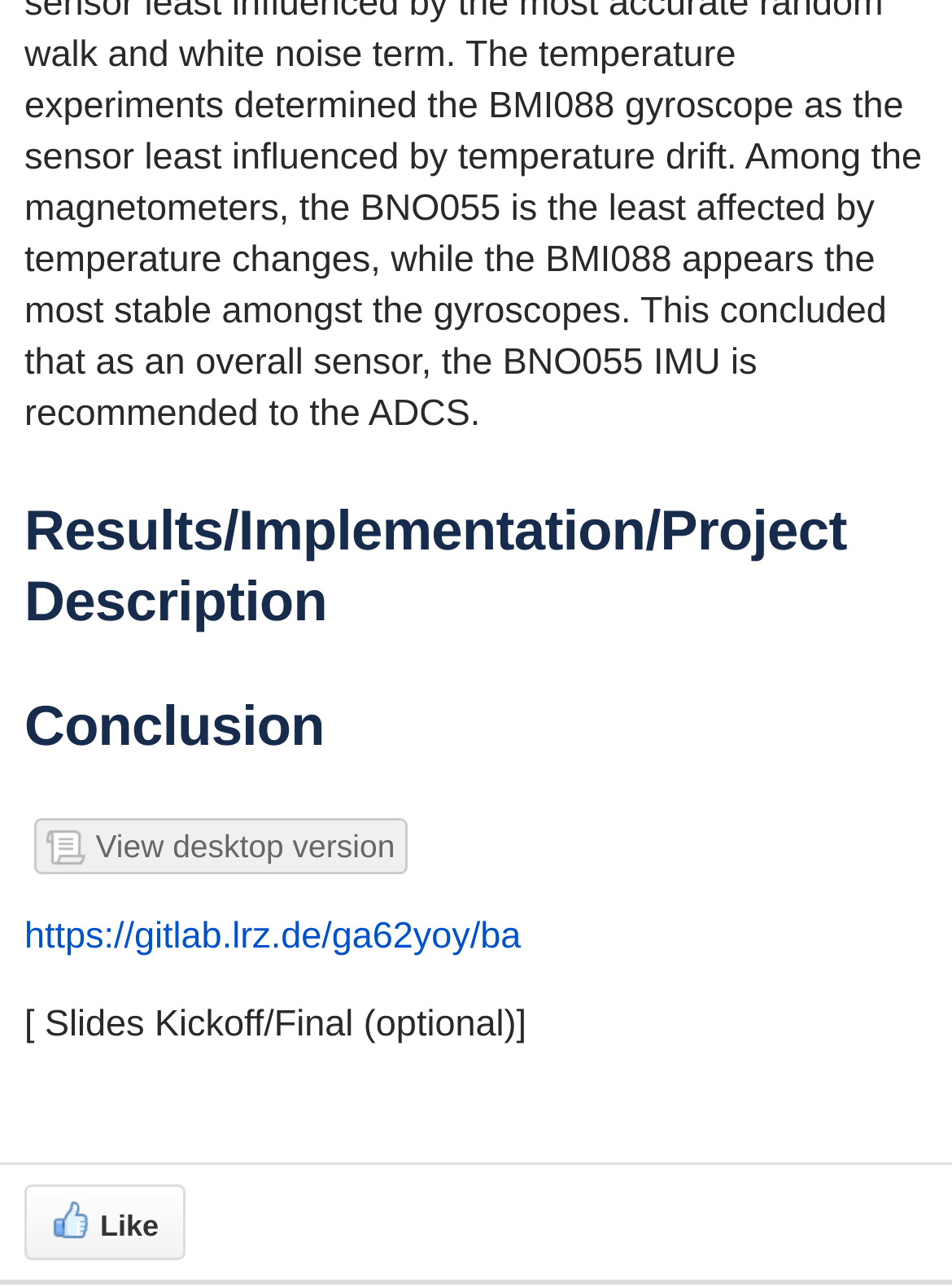By analyzing the image, answer the following question with a detailed response: What is the purpose of the 'View desktop version' link?

The 'View desktop version' link is likely provided to allow users to switch to the desktop version of the webpage, possibly for a different layout or features.